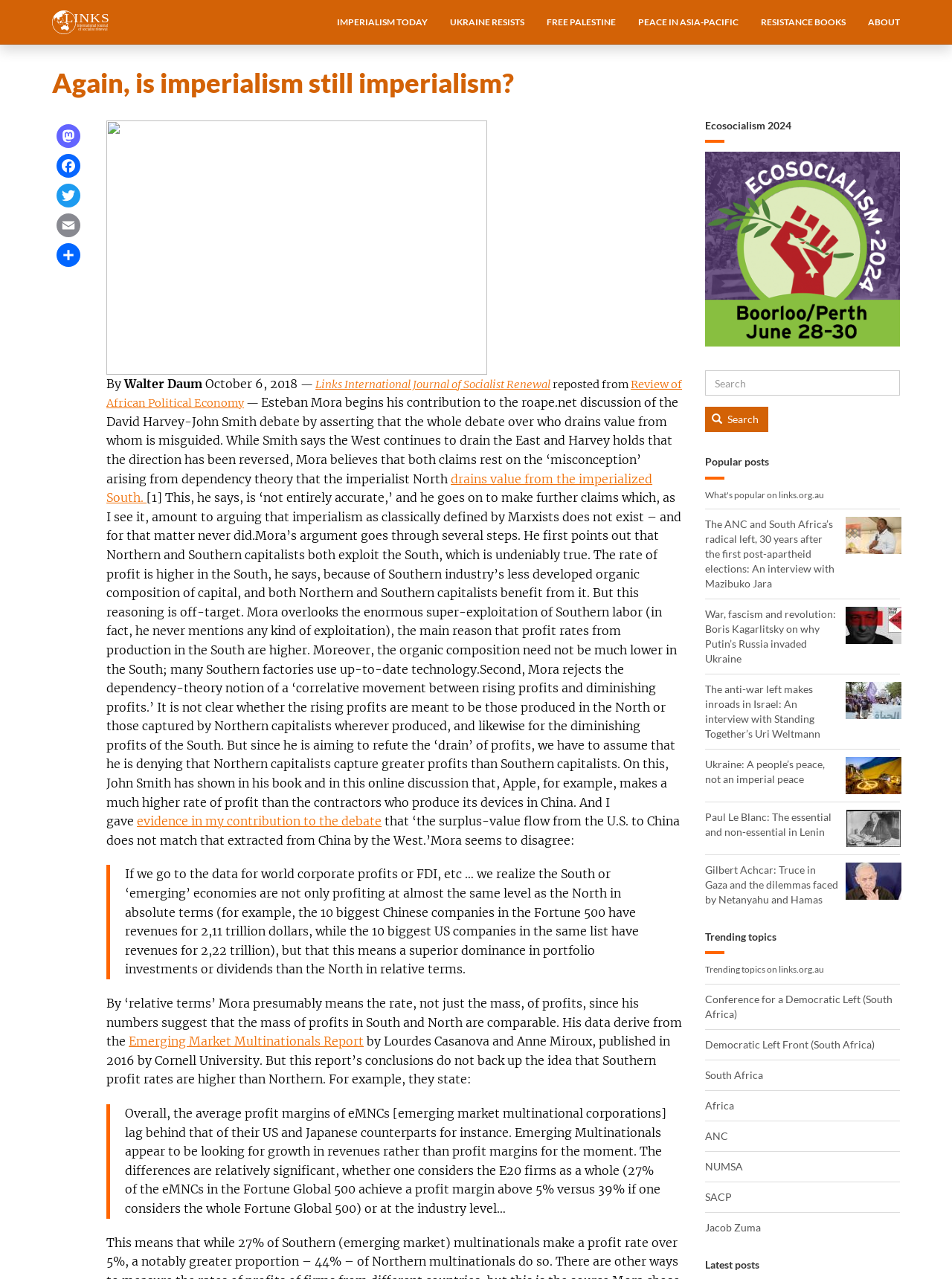Given the element description, predict the bounding box coordinates in the format (top-left x, top-left y, bottom-right x, bottom-right y). Make sure all values are between 0 and 1. Here is the element description: NUMSA

[0.74, 0.906, 0.78, 0.918]